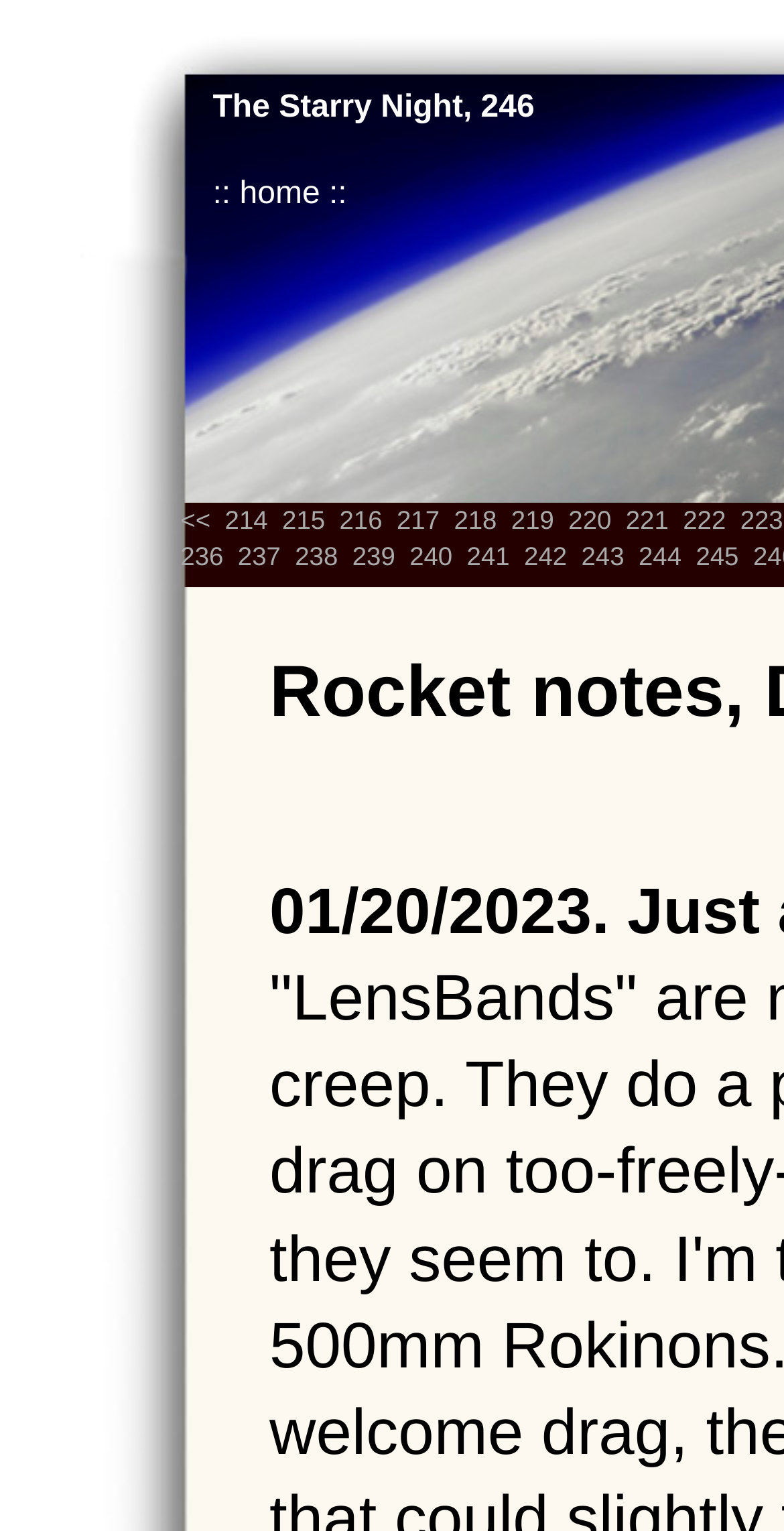Give a detailed account of the webpage's layout and content.

The webpage is titled "Dust and a Comet". At the top, there is a navigation bar with a link to "home" situated to the right of a double colon (::) symbol. Below the navigation bar, there are two rows of links, each containing multiple page numbers (214-245) with a few non-breaking space characters (\xa0) scattered in between. The links are evenly spaced and aligned horizontally, with the first row starting from the left edge of the page and the second row starting slightly below it. There are no images on the page.